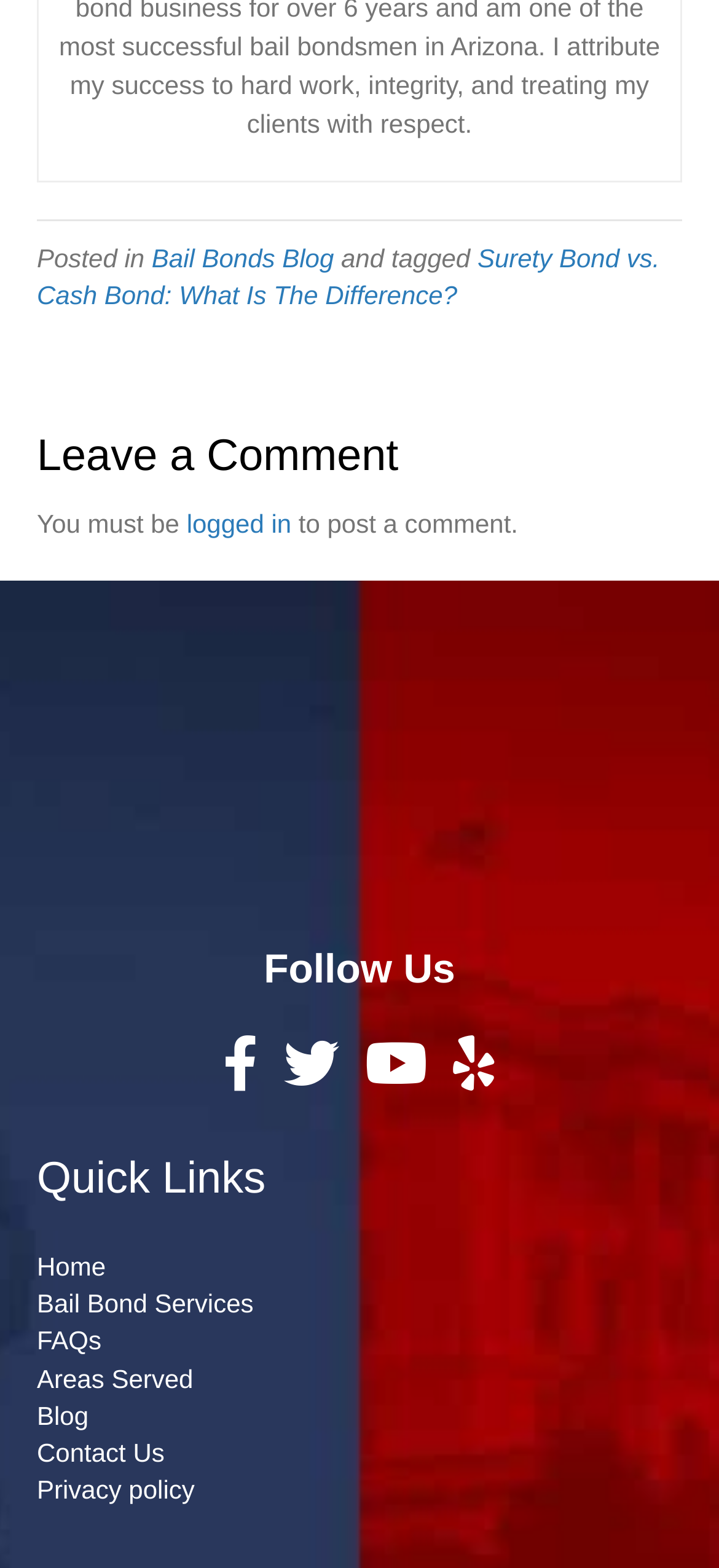Identify the coordinates of the bounding box for the element described below: "FAQs". Return the coordinates as four float numbers between 0 and 1: [left, top, right, bottom].

[0.051, 0.846, 0.141, 0.864]